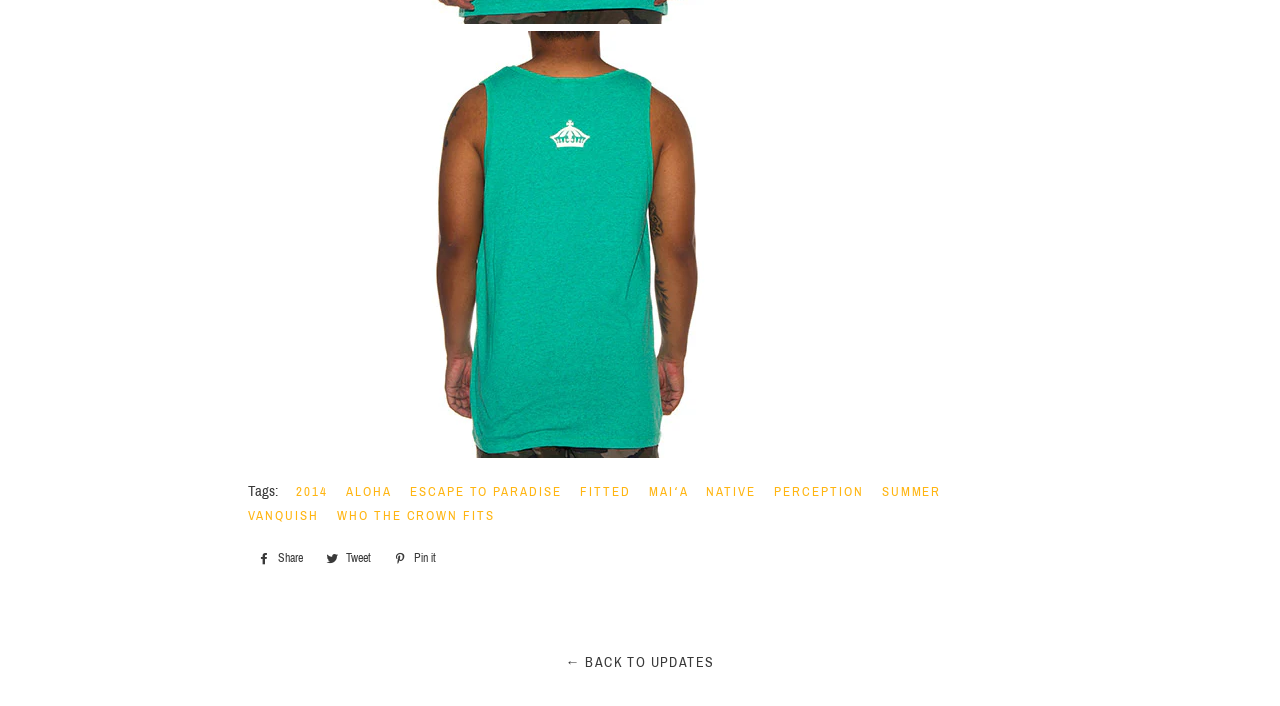Using the information from the screenshot, answer the following question thoroughly:
What is the purpose of the links 'Share on Facebook', 'Tweet on Twitter', etc.?

These links are located at the bottom of the webpage and have text related to social media platforms. Based on their positions and text, I infer that their purpose is to allow users to share the content on social media platforms.